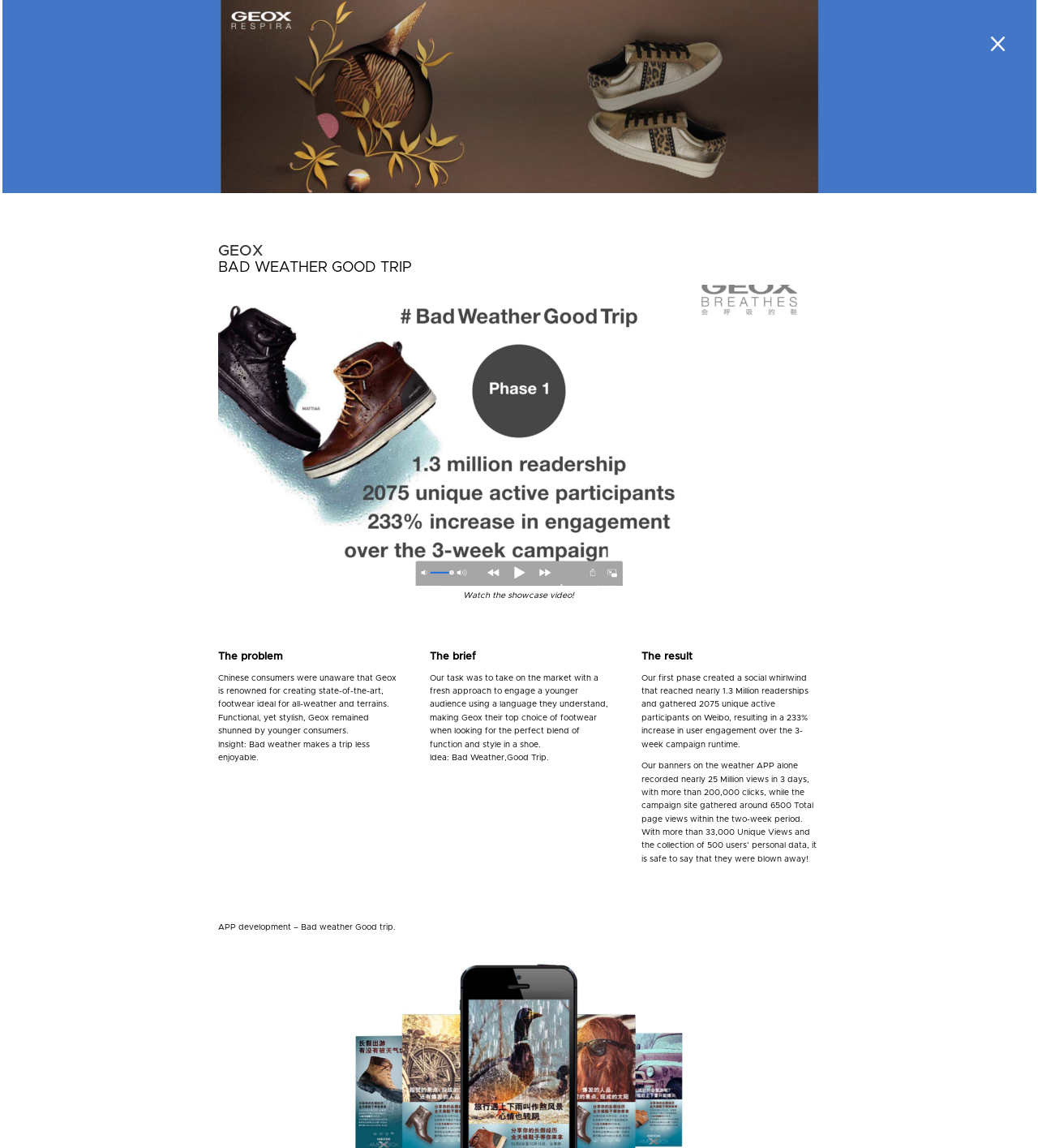What is the brand name mentioned on the webpage?
Please give a detailed answer to the question using the information shown in the image.

The brand name 'Geox' is mentioned in the heading element with the text 'GEOX' and also in the static text element with the text 'Chinese consumers were unaware that Geox is renowned for creating state-of-the-art, footwear ideal for all-weather and terrains.'